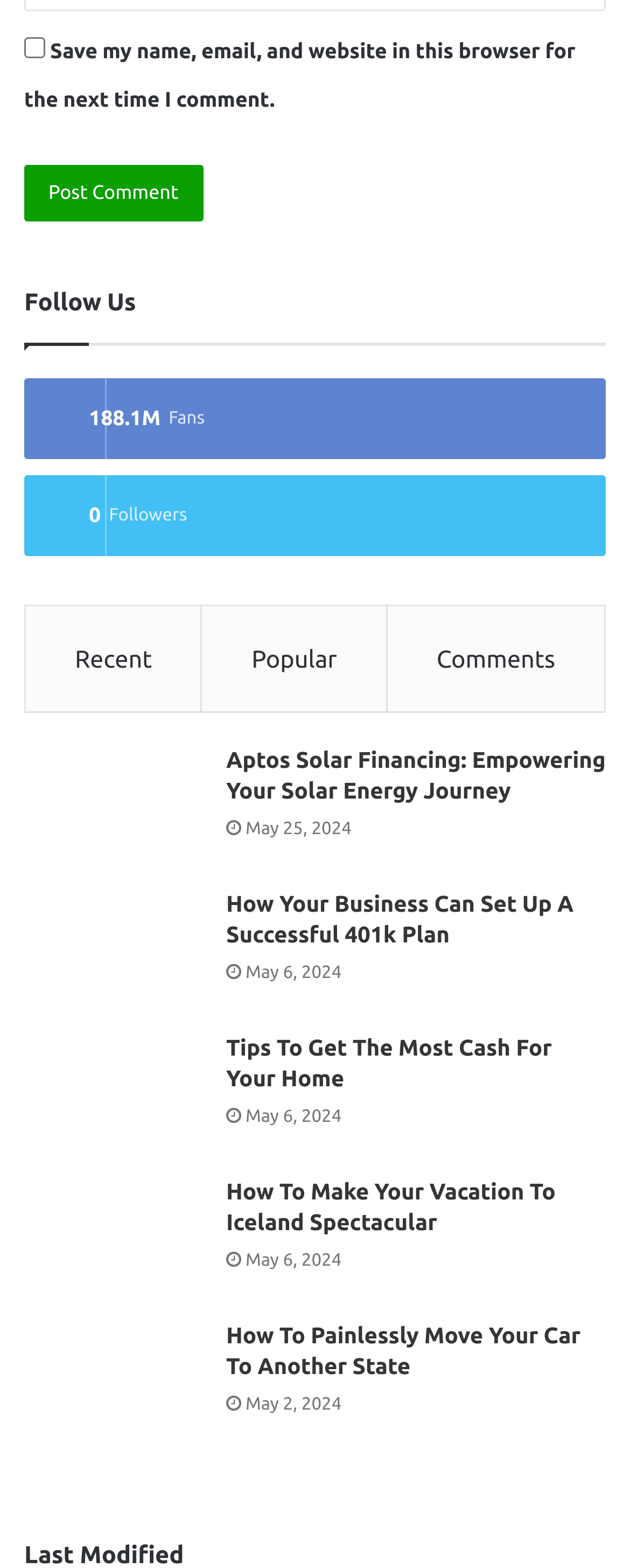Specify the bounding box coordinates of the area to click in order to execute this command: 'Post a comment'. The coordinates should consist of four float numbers ranging from 0 to 1, and should be formatted as [left, top, right, bottom].

[0.038, 0.105, 0.322, 0.141]